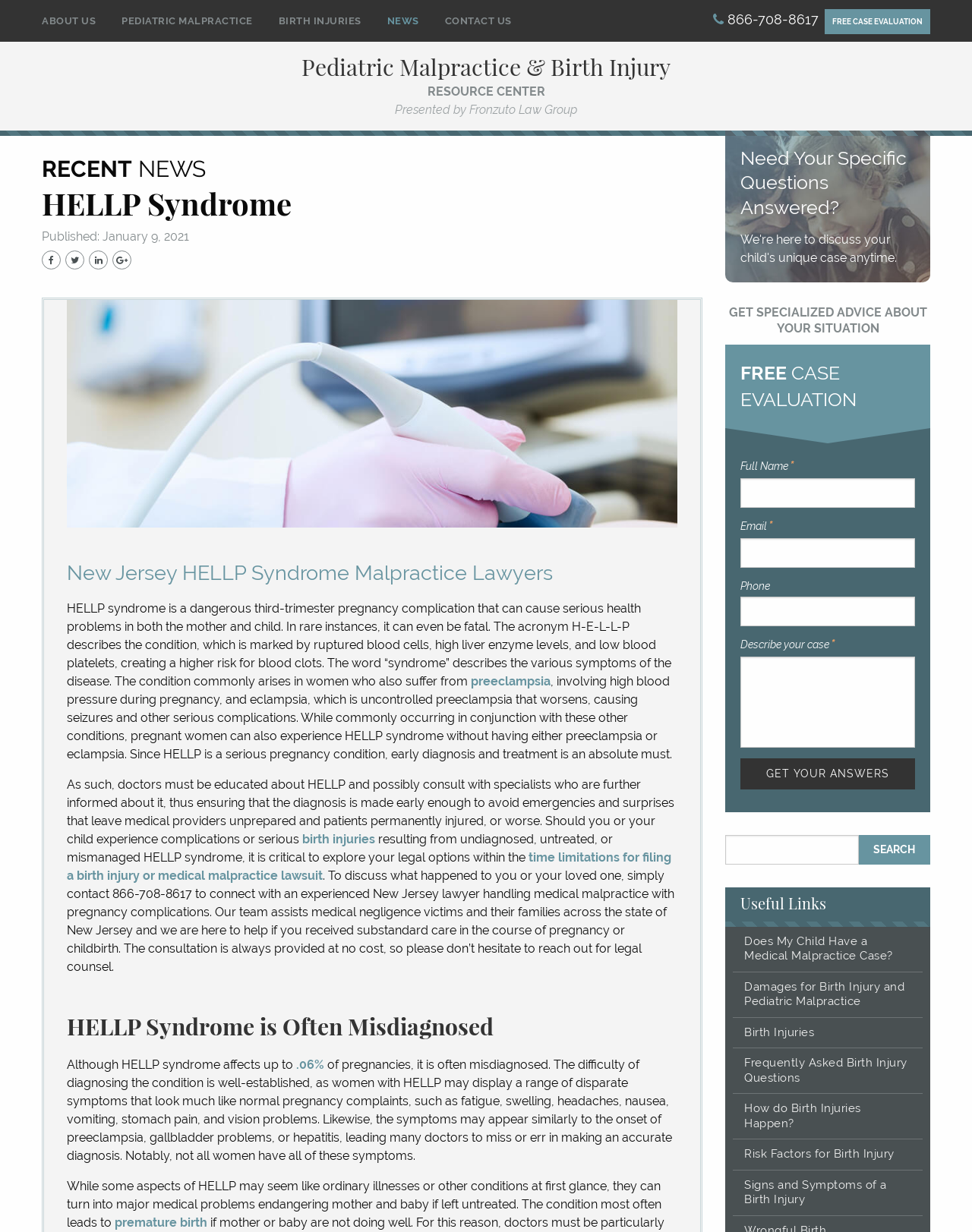Please determine the bounding box coordinates of the element to click in order to execute the following instruction: "Fill in the 'Full Name' field". The coordinates should be four float numbers between 0 and 1, specified as [left, top, right, bottom].

[0.762, 0.388, 0.941, 0.412]